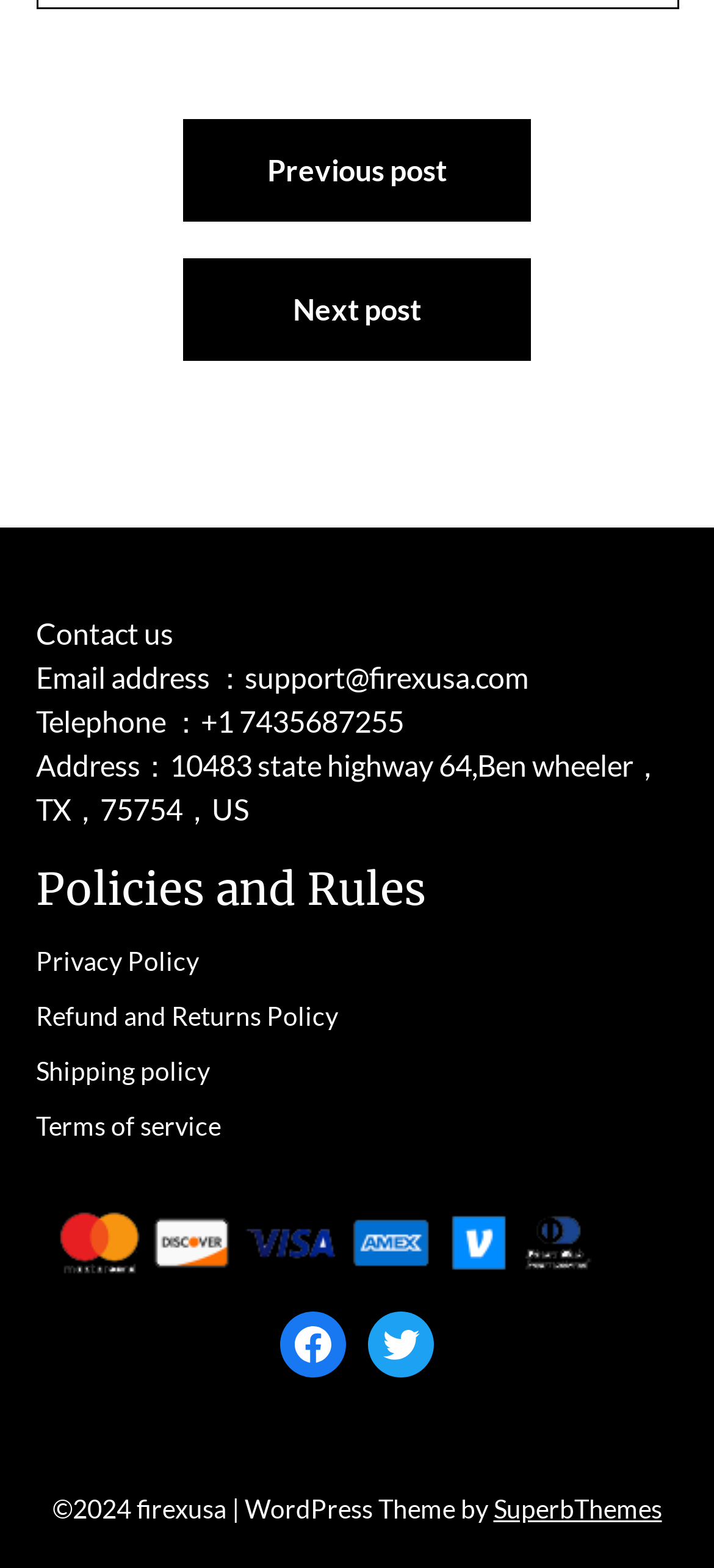How many social media links are available?
Provide a short answer using one word or a brief phrase based on the image.

2